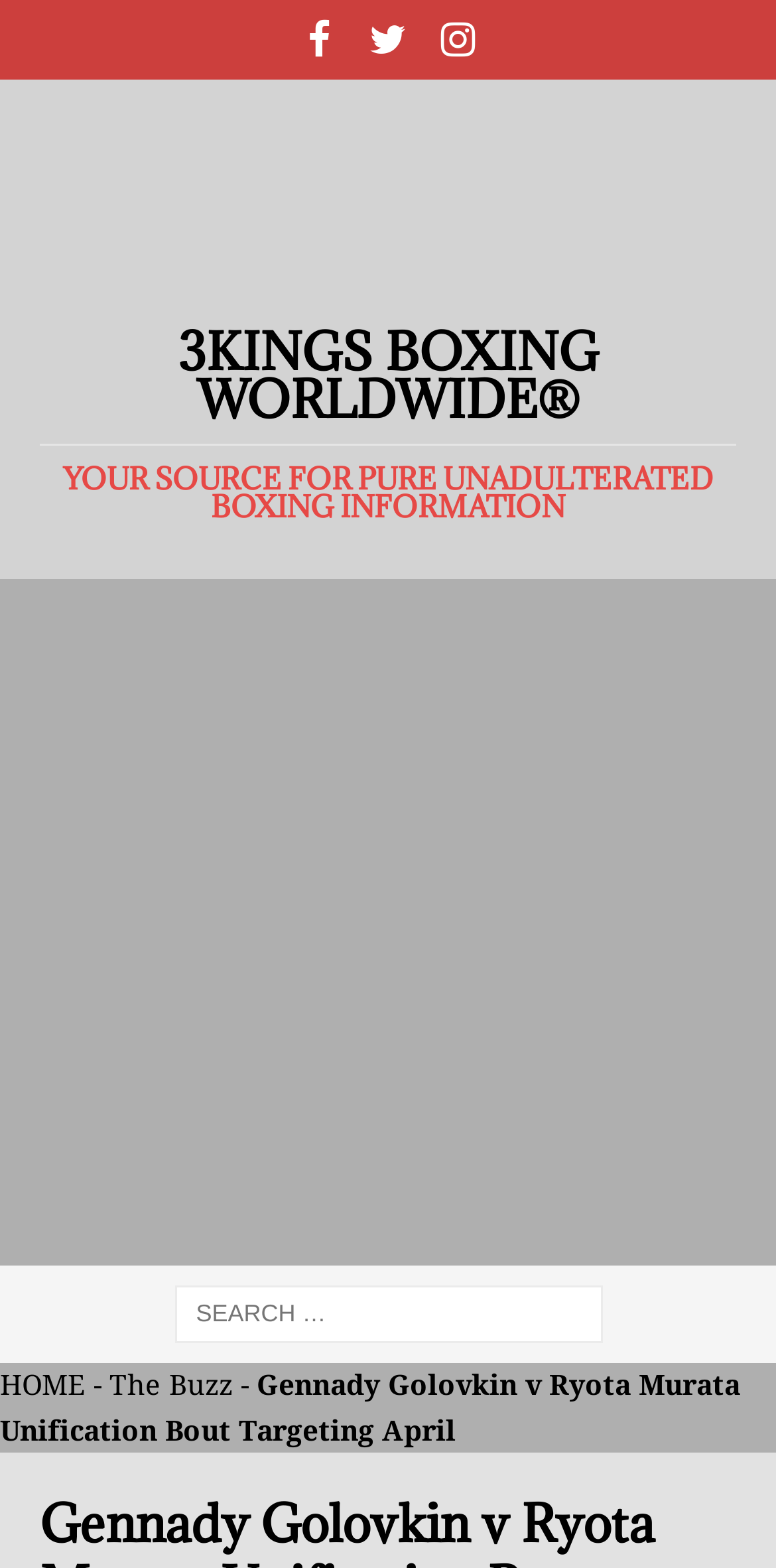Highlight the bounding box coordinates of the element that should be clicked to carry out the following instruction: "Share by facebook". The coordinates must be given as four float numbers ranging from 0 to 1, i.e., [left, top, right, bottom].

None